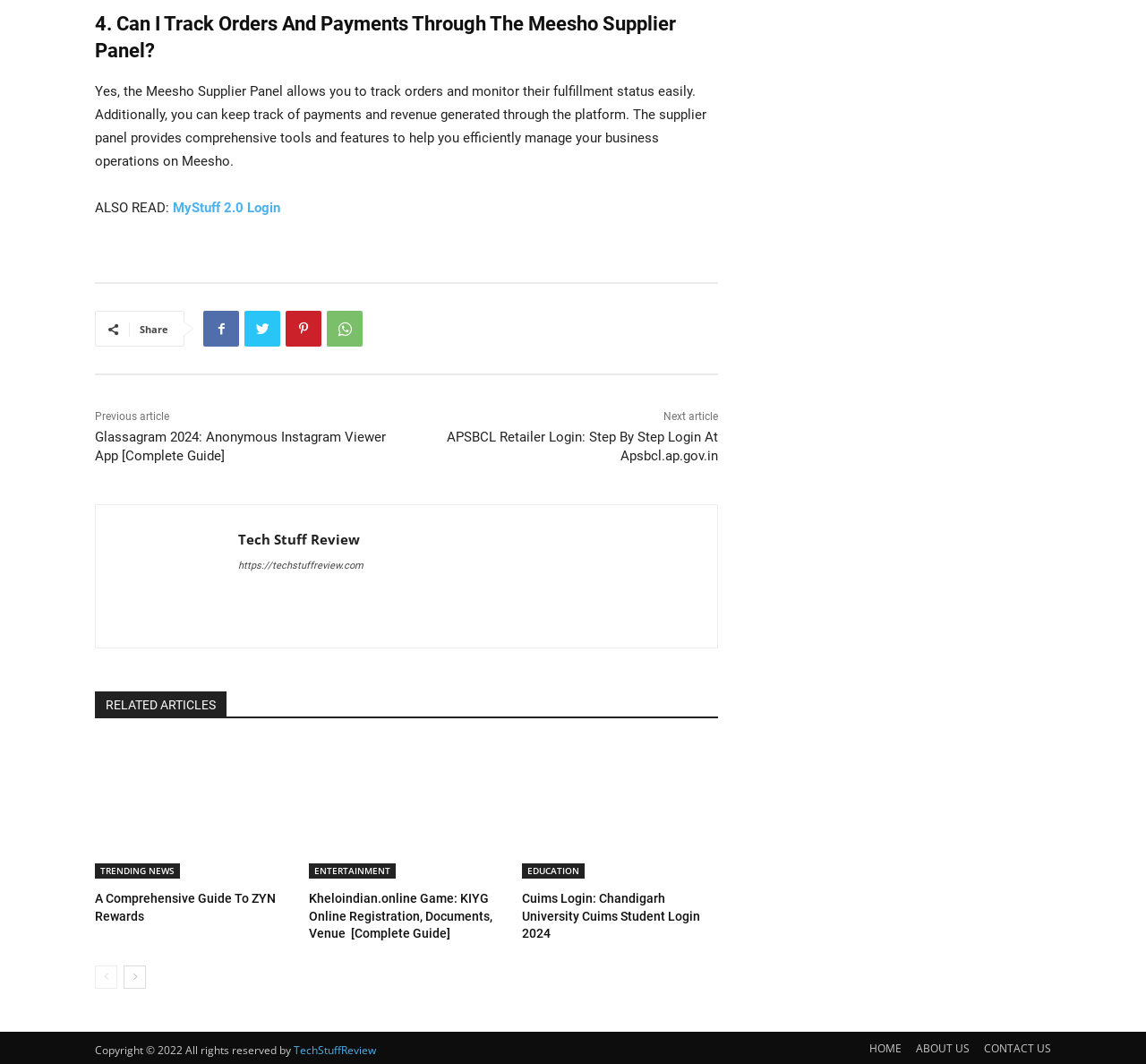Locate the bounding box coordinates of the clickable area to execute the instruction: "Read about Glassagram 2024". Provide the coordinates as four float numbers between 0 and 1, represented as [left, top, right, bottom].

[0.083, 0.403, 0.337, 0.436]